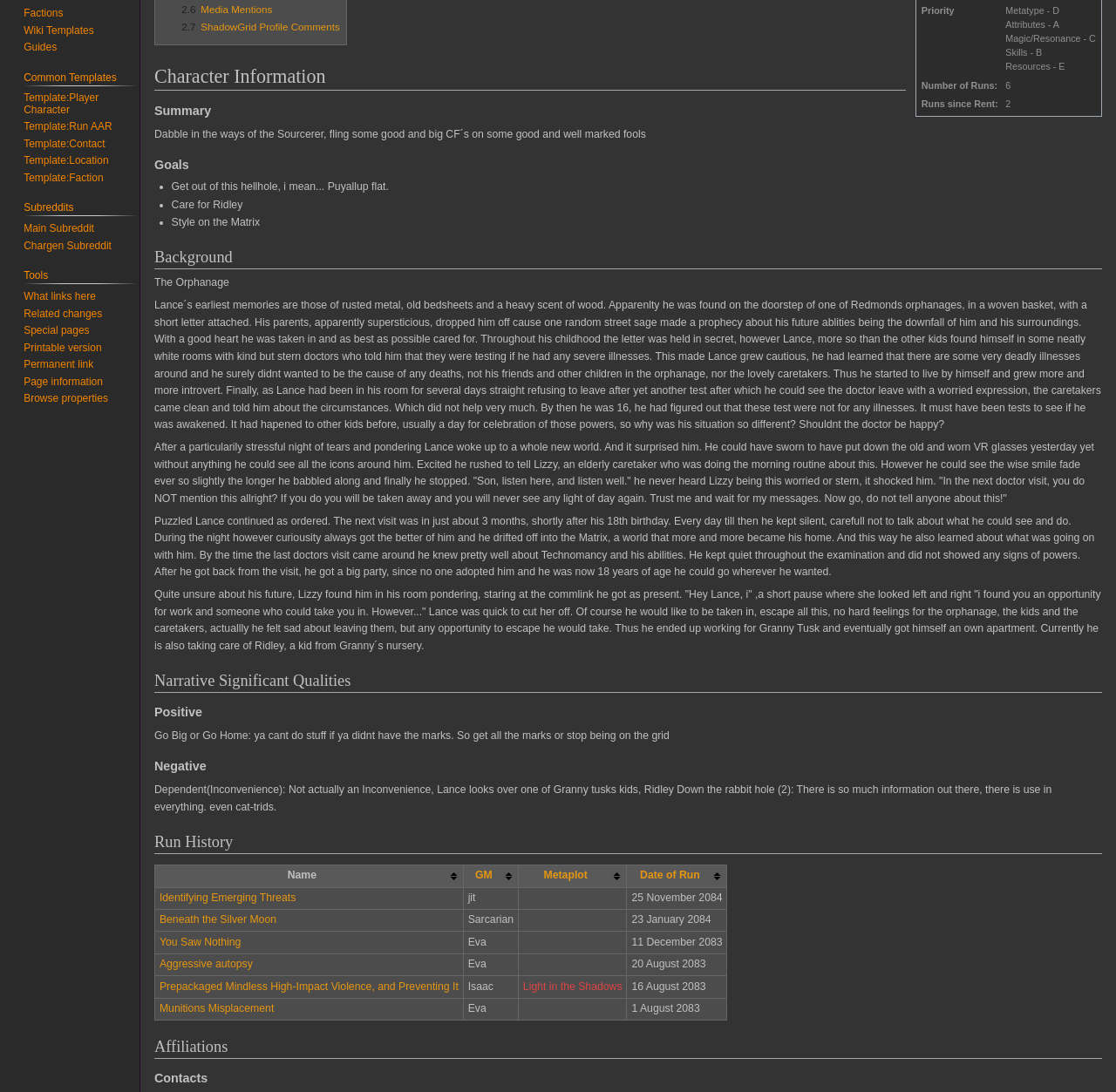Locate the bounding box of the UI element described in the following text: "Light in the Shadows".

[0.469, 0.898, 0.557, 0.909]